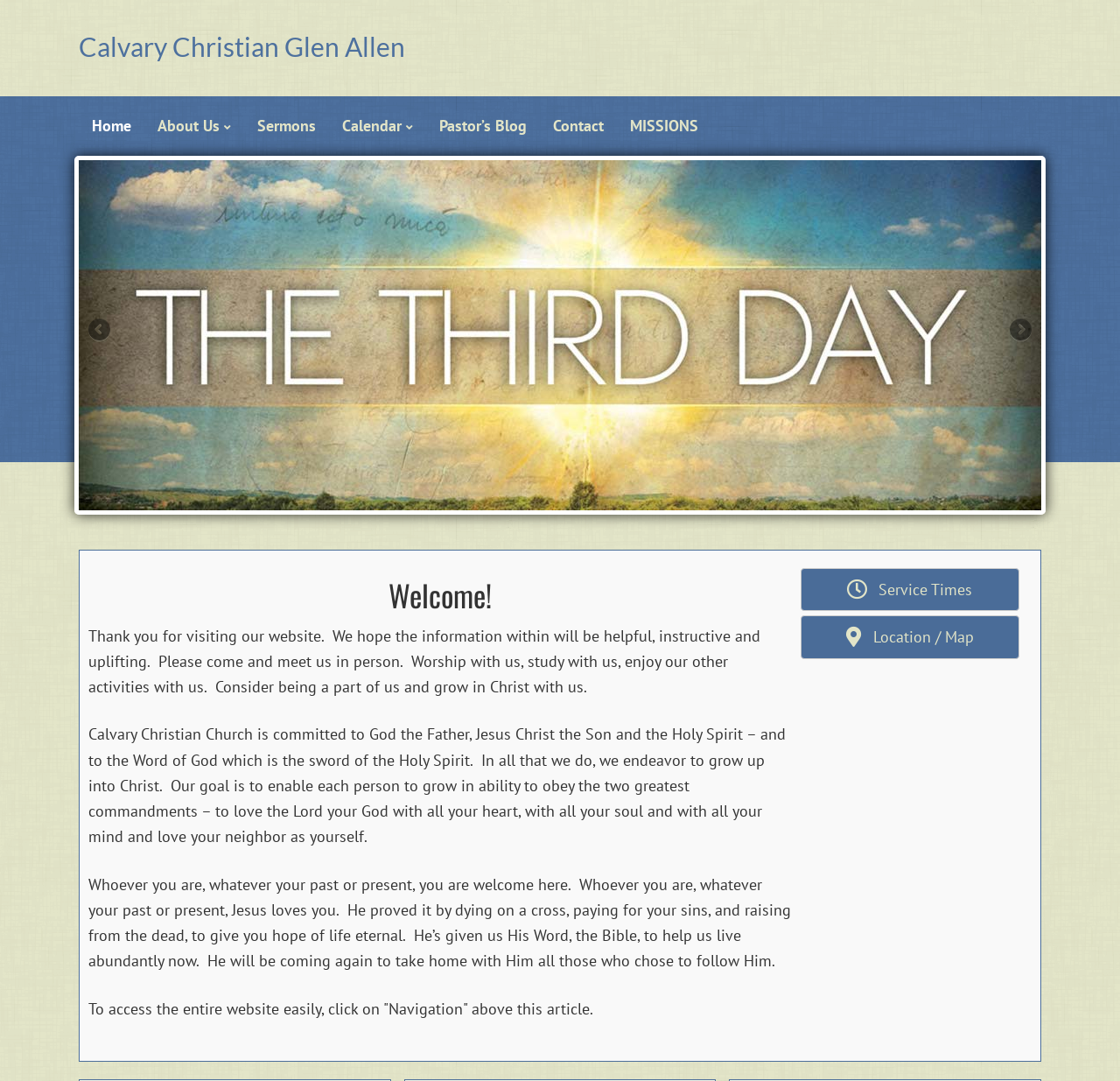Please provide the bounding box coordinates for the UI element as described: "Location / Map". The coordinates must be four floats between 0 and 1, represented as [left, top, right, bottom].

[0.714, 0.57, 0.91, 0.61]